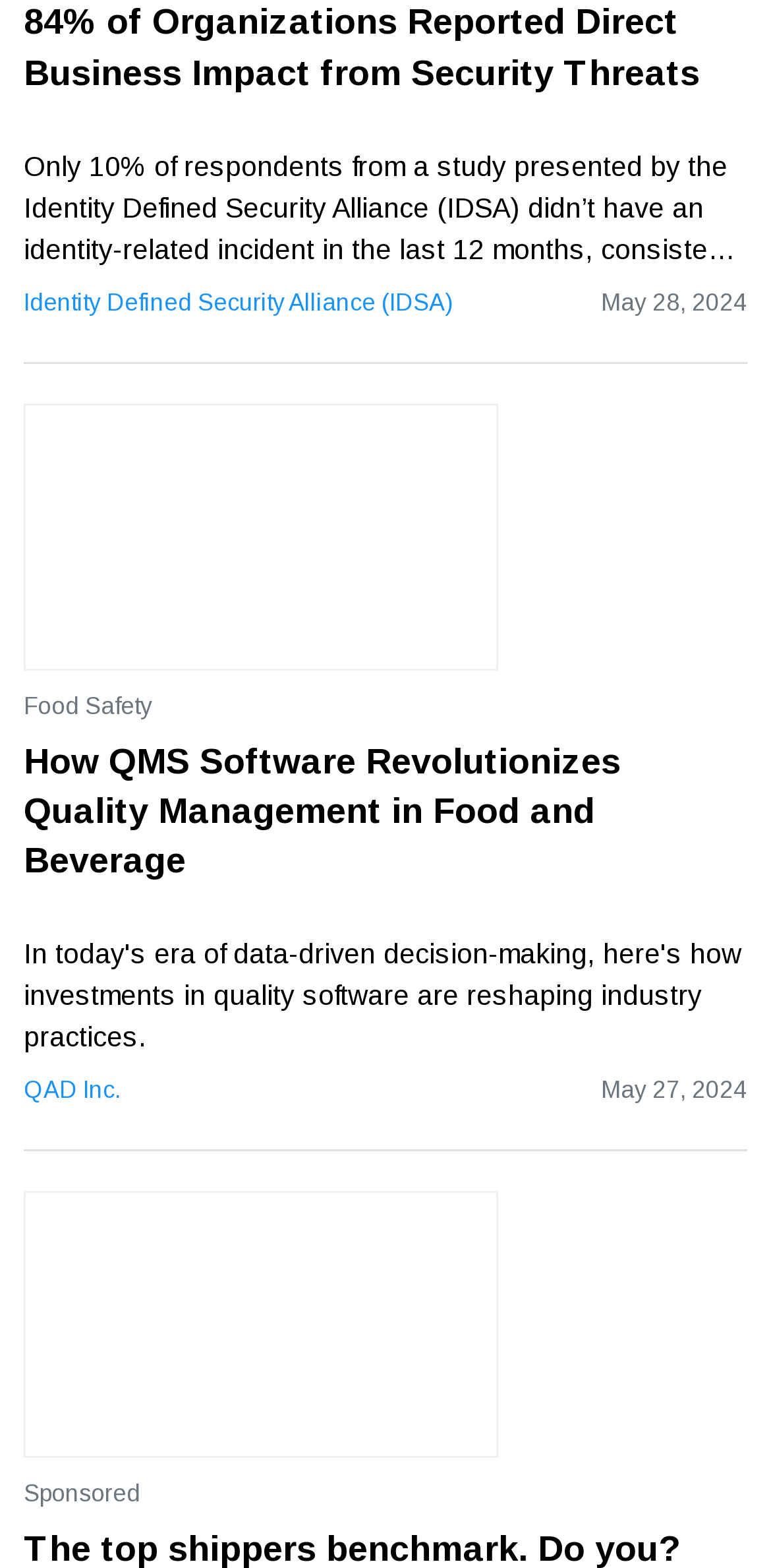Pinpoint the bounding box coordinates of the clickable element to carry out the following instruction: "Visit the website of QAD Inc.."

[0.031, 0.687, 0.156, 0.704]